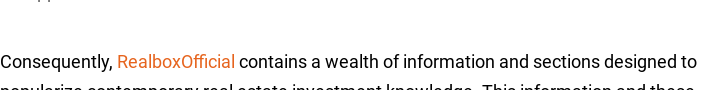Provide a comprehensive description of the image.

The image presents a text excerpt discussing the comprehensive knowledge and resources available on the RealboxOfficial platform. It emphasizes the platform's goal of promoting contemporary real estate investment education, tailored for individuals at all expertise levels—from beginners to seasoned investors. The caption invites viewers to explore these valuable sections, highlighting the platform's commitment to enhancing understanding of modern real estate trends and investment strategies. This contextual insight aims to enrich the knowledge base of its audience, fostering informed decision-making in real estate investments.